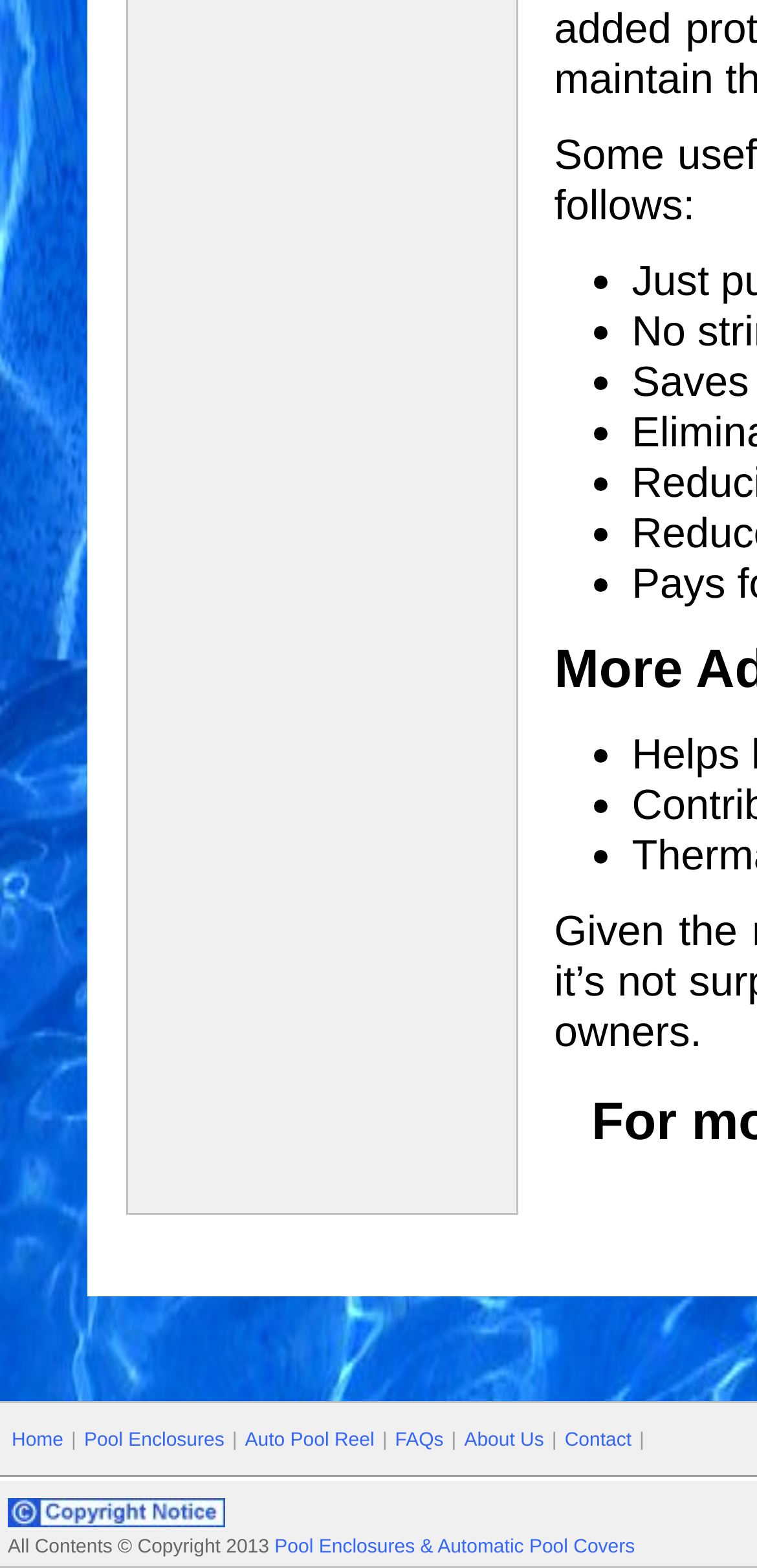Identify the bounding box coordinates for the UI element mentioned here: "Auto Pool Reel". Provide the coordinates as four float values between 0 and 1, i.e., [left, top, right, bottom].

[0.324, 0.912, 0.495, 0.925]